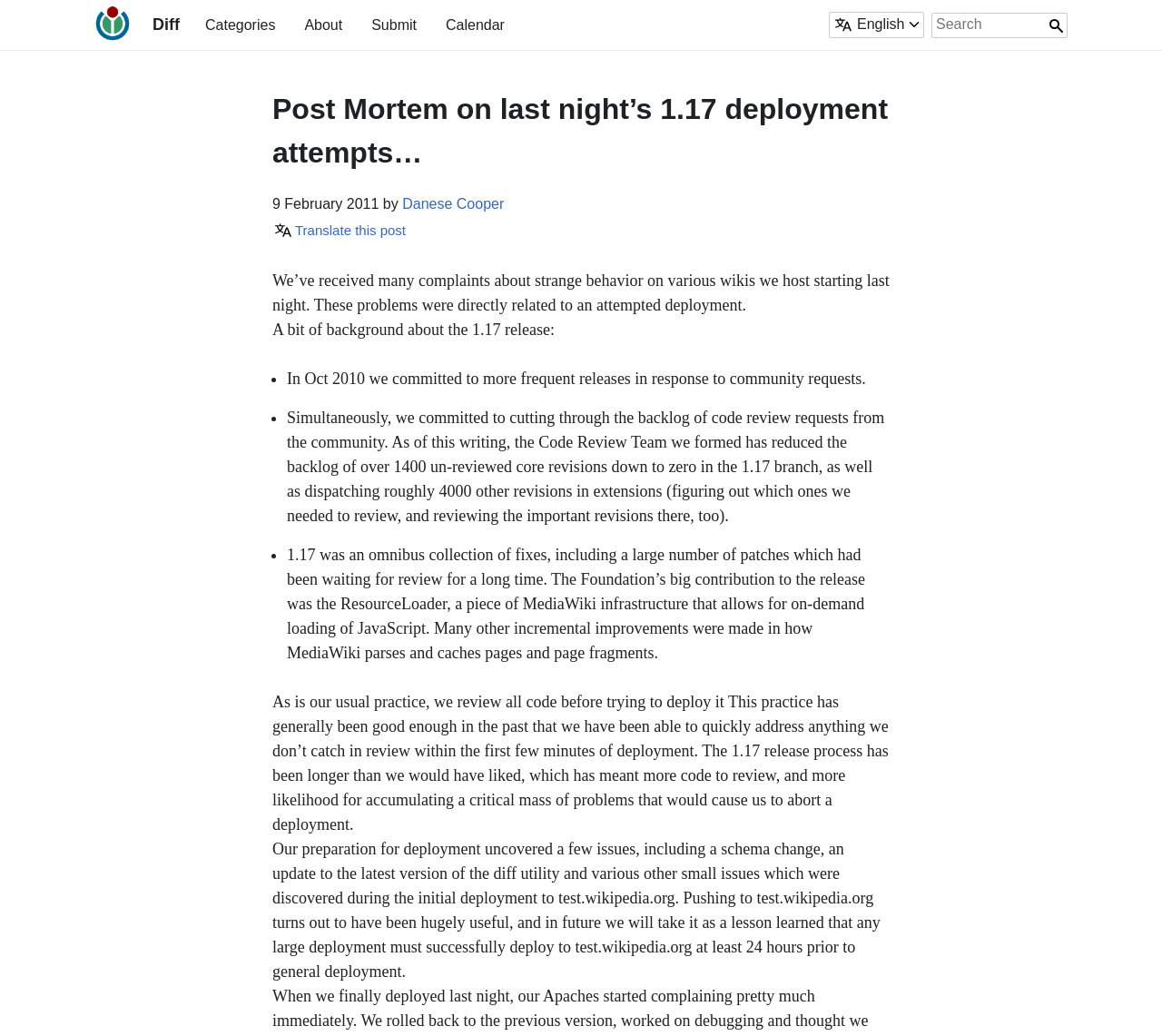Predict the bounding box coordinates for the UI element described as: "Submit". The coordinates should be four float numbers between 0 and 1, presented as [left, top, right, bottom].

[0.313, 0.007, 0.365, 0.042]